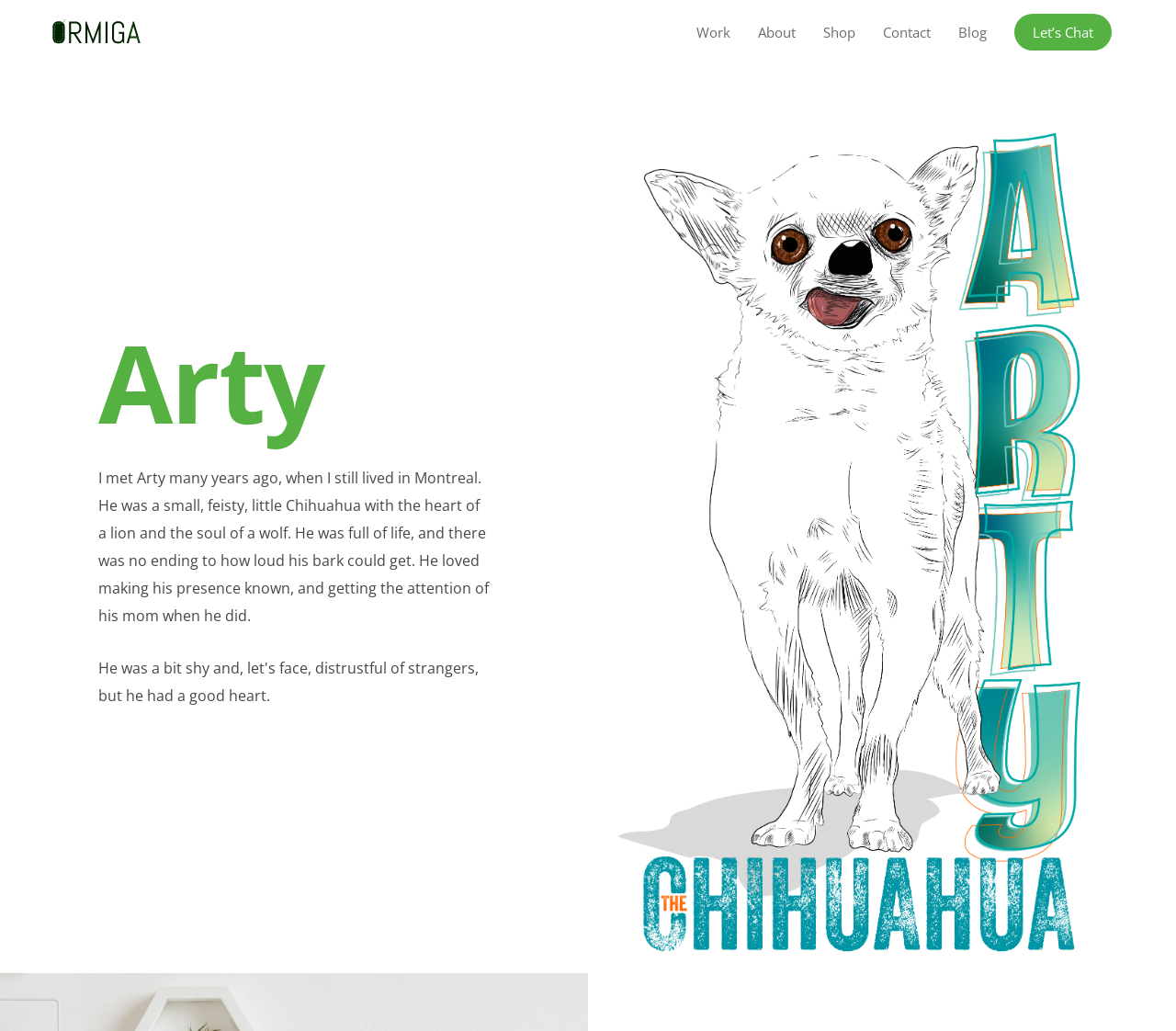Please specify the bounding box coordinates of the element that should be clicked to execute the given instruction: 'View the OC_PetPortraits_Arty image'. Ensure the coordinates are four float numbers between 0 and 1, expressed as [left, top, right, bottom].

[0.5, 0.062, 1.0, 0.944]